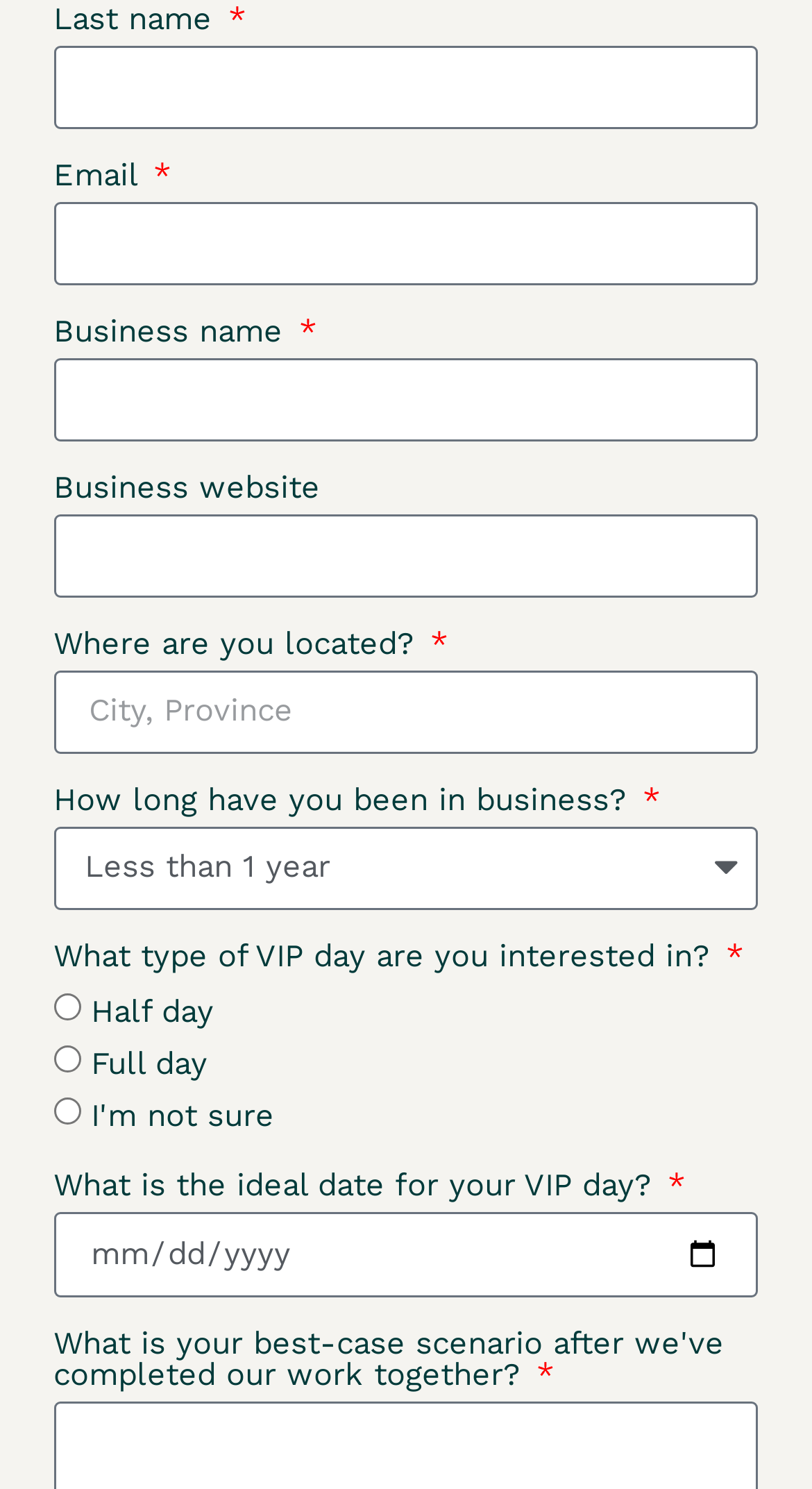Can you find the bounding box coordinates of the area I should click to execute the following instruction: "check the save my name checkbox"?

None